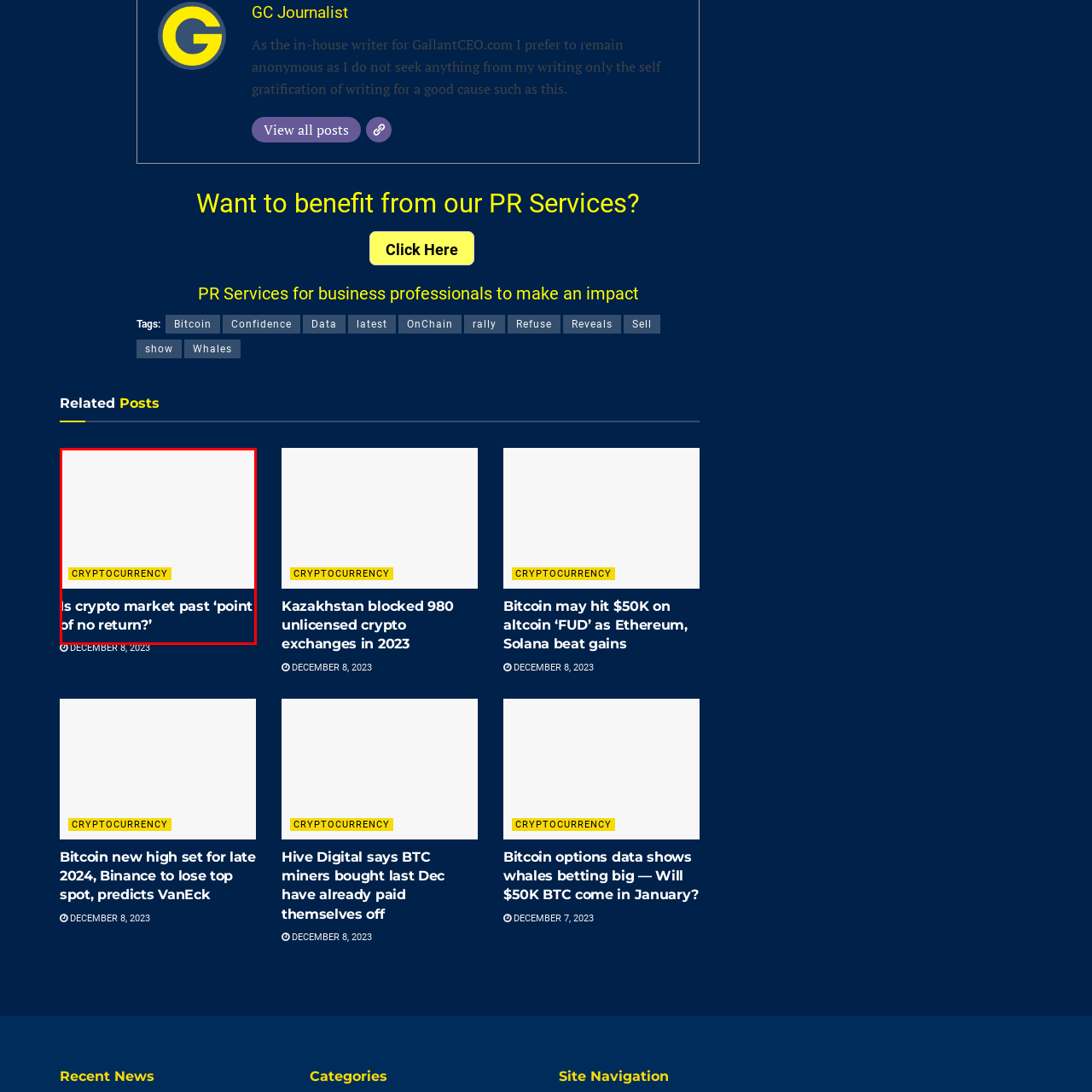Provide a comprehensive description of the image contained within the red rectangle.

The image features a bold heading that poses a thought-provoking question: "Is crypto market past ‘point of no return?’" Beneath this heading, there is a colorful label prominently displaying the word "CRYPTOCURRENCY," indicating the subject of the discussion. This graphic element aims to capture the audience's attention while highlighting the central theme of the article related to the current state and future of the cryptocurrency market. The background is designed in dark tones, subtly contrasting with the bright yellow label, enhancing readability and drawing focus to the crucial inquiry at hand.